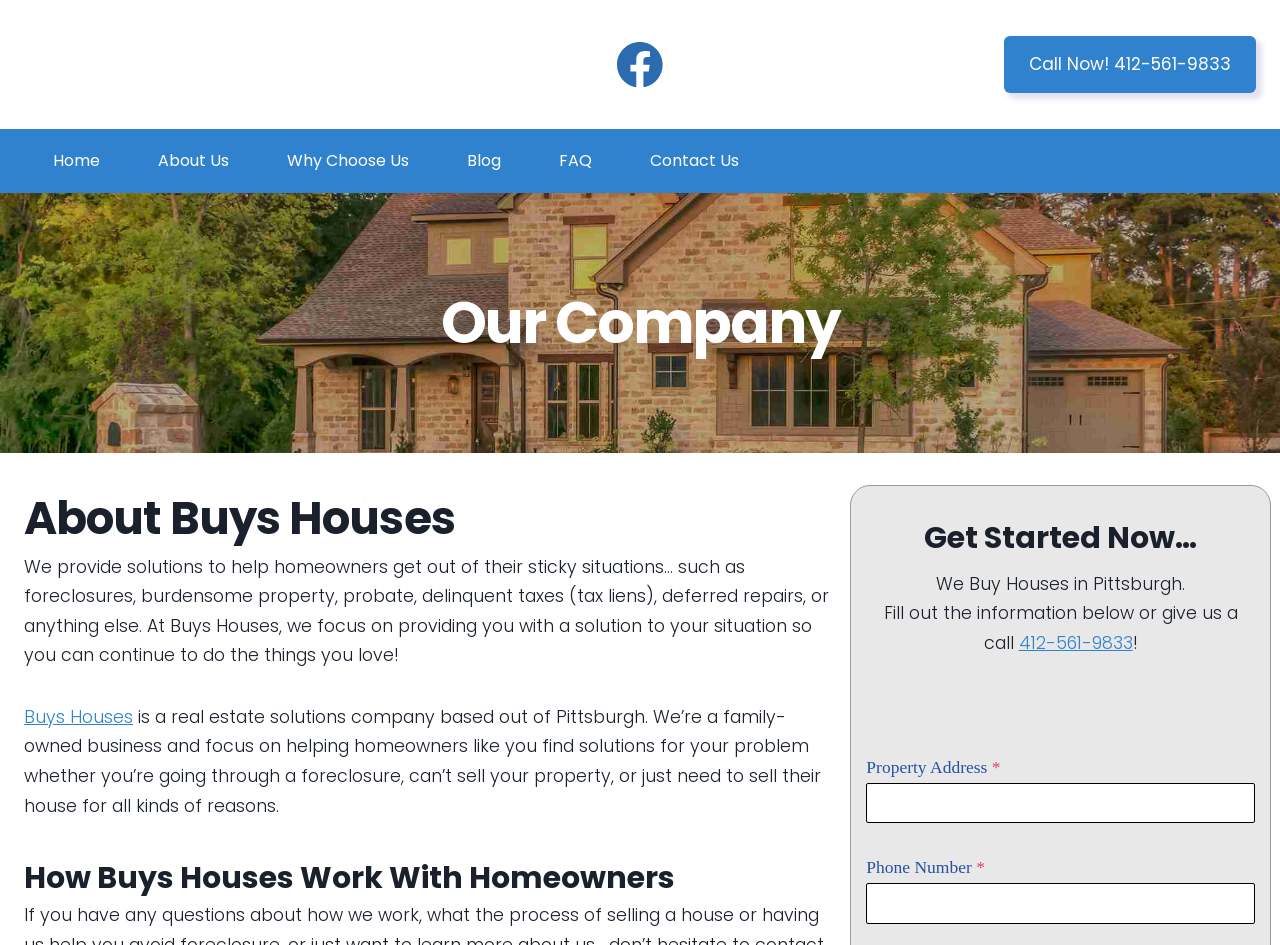Kindly determine the bounding box coordinates of the area that needs to be clicked to fulfill this instruction: "Click the 'Facebook' link".

[0.464, 0.02, 0.536, 0.117]